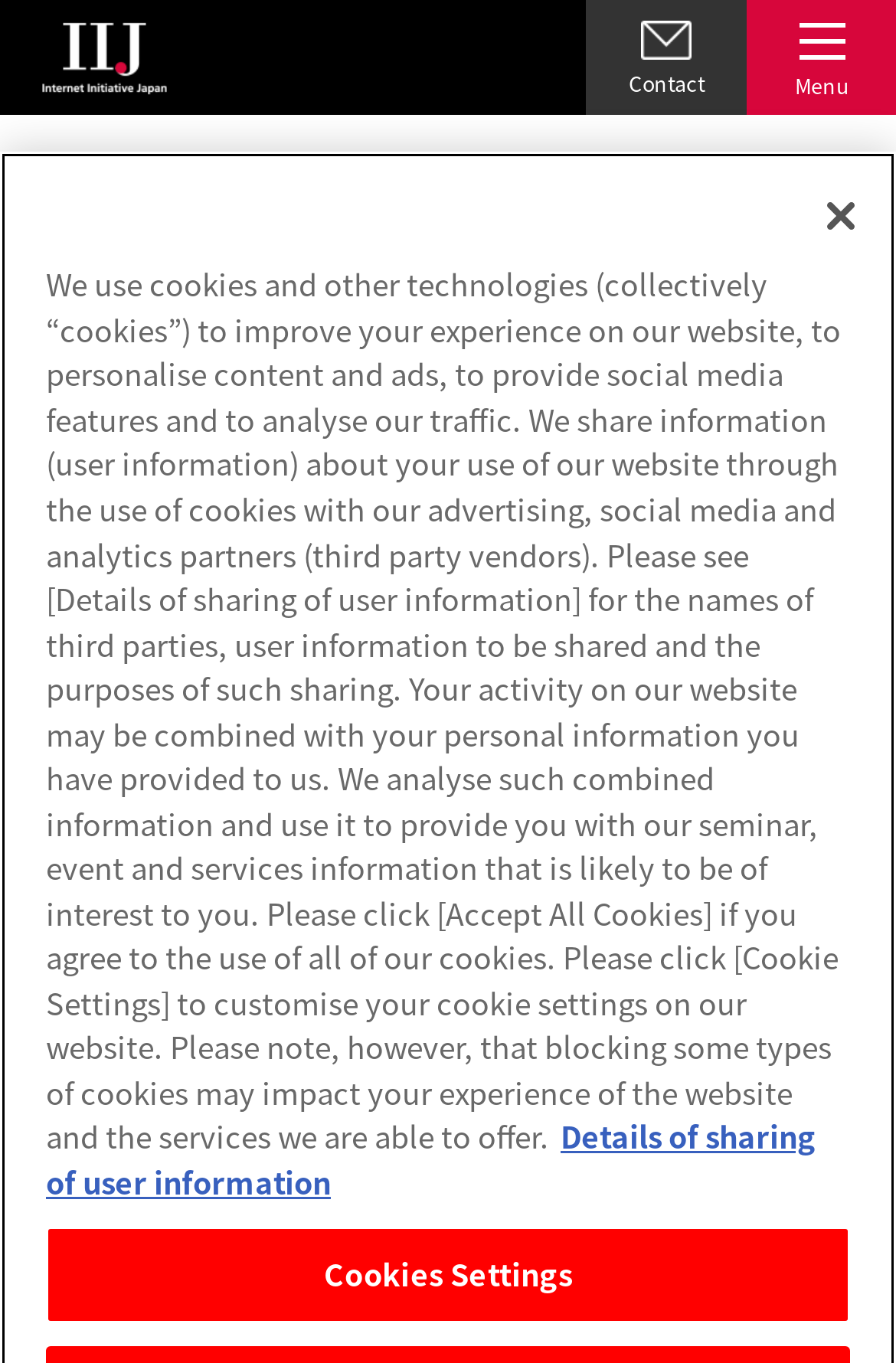Refer to the image and answer the question with as much detail as possible: What is the date of the press release?

I found the date of the press release by looking at the text 'April 19, 2022' which is located below the main heading of the webpage.